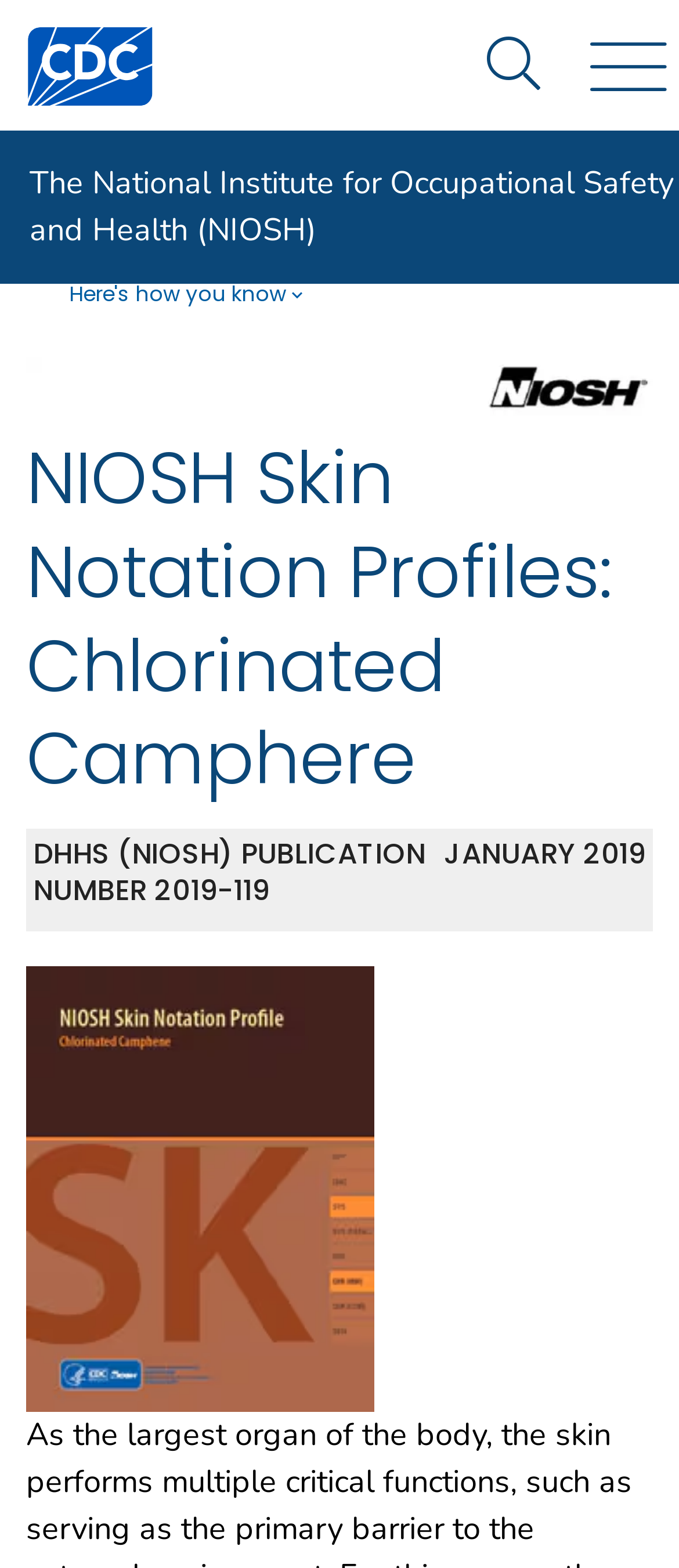What is the publication number of the document?
Refer to the image and respond with a one-word or short-phrase answer.

2019-119